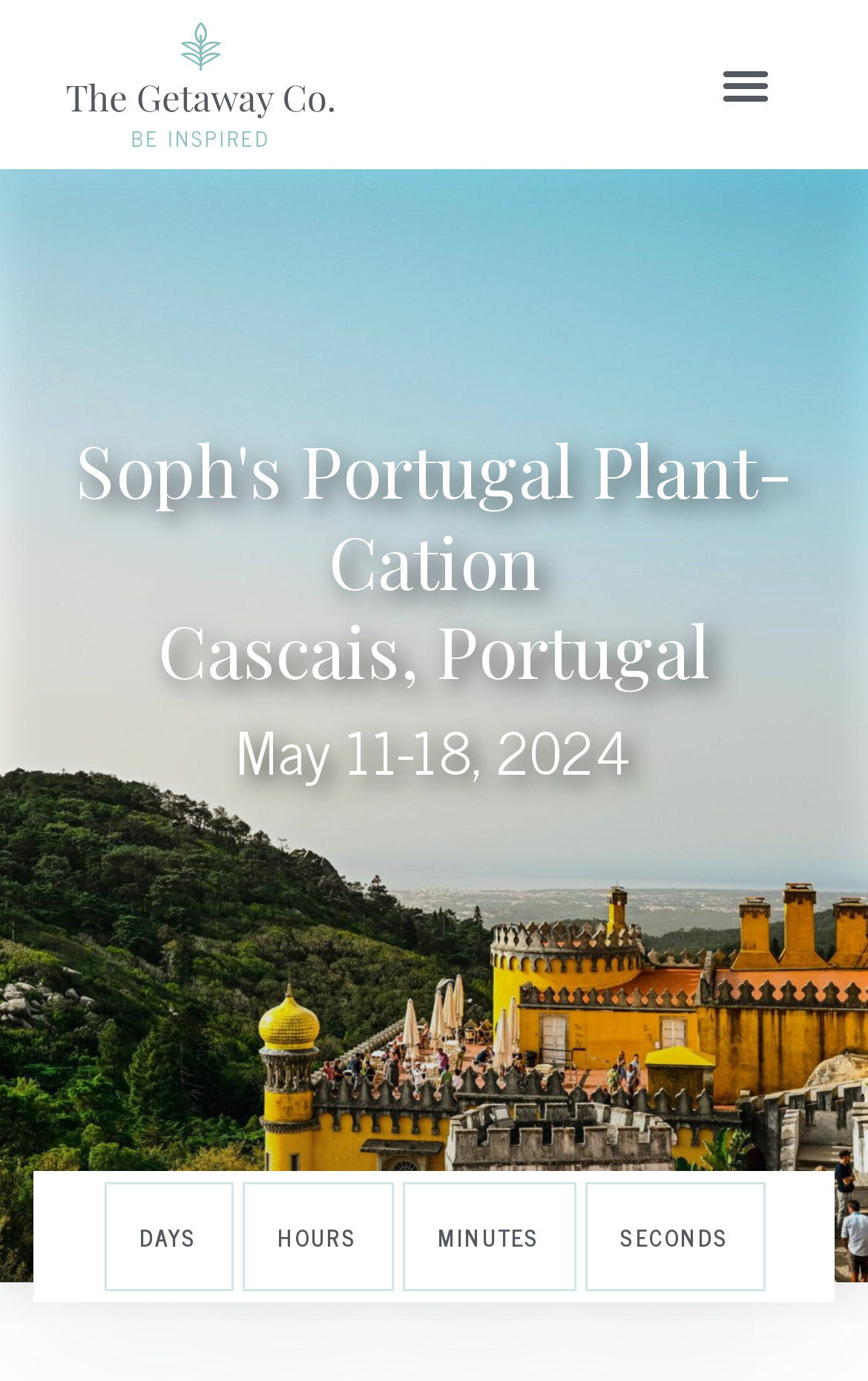What is the name of the company organizing the event?
Could you give a comprehensive explanation in response to this question?

I found a link element with the text 'The Getaway Co' which is a direct child of the root element. This suggests that The Getaway Co is the company organizing the event.